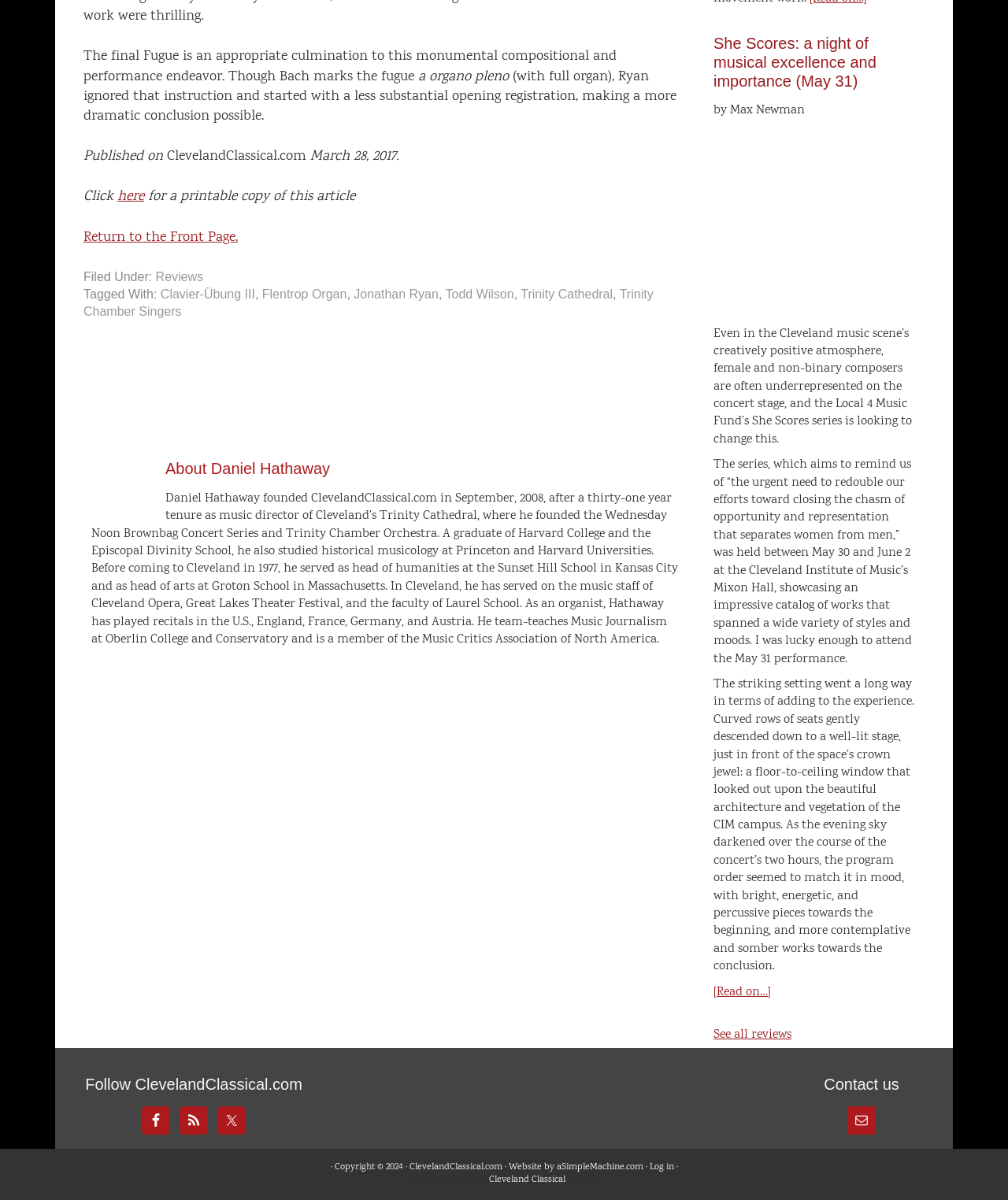What is the title of the article on the right side of the webpage?
From the screenshot, supply a one-word or short-phrase answer.

She Scores: a night of musical excellence and importance (May 31)